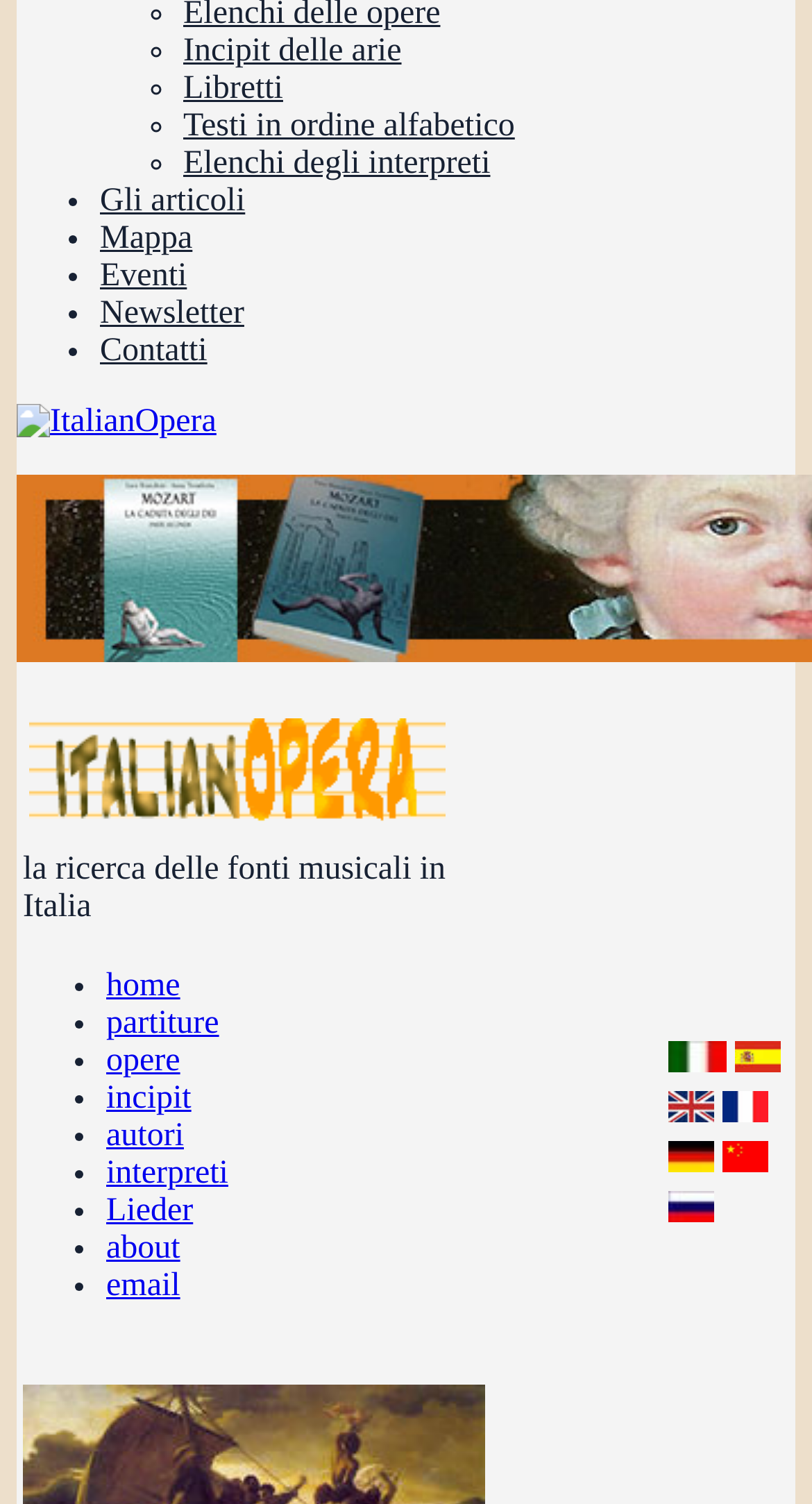Answer this question in one word or a short phrase: What languages are available on the website?

Italia, España, U.K., France, Deutschland, 中国版, Россия